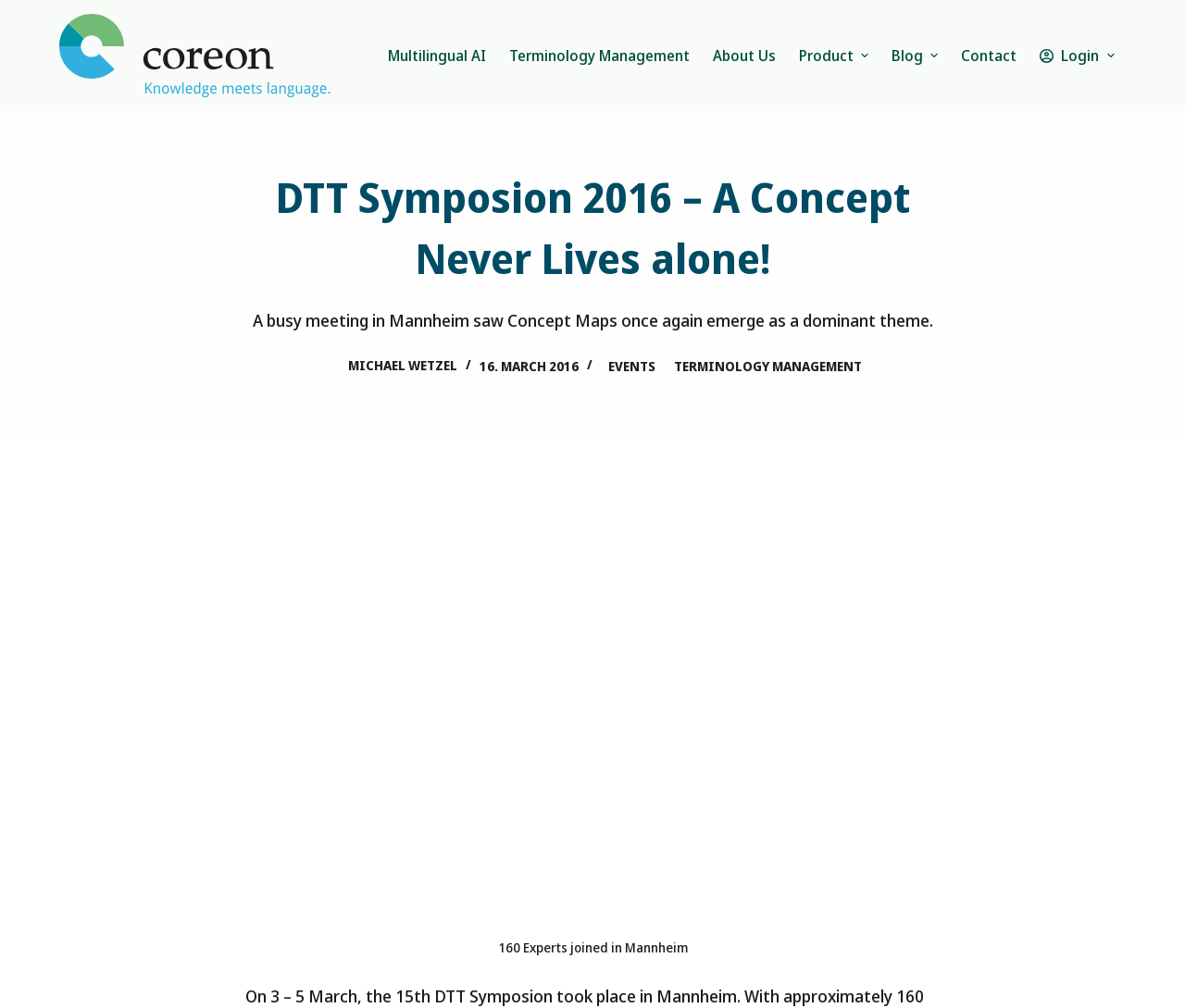Determine the bounding box coordinates for the UI element matching this description: "Skip to content".

[0.0, 0.0, 0.031, 0.018]